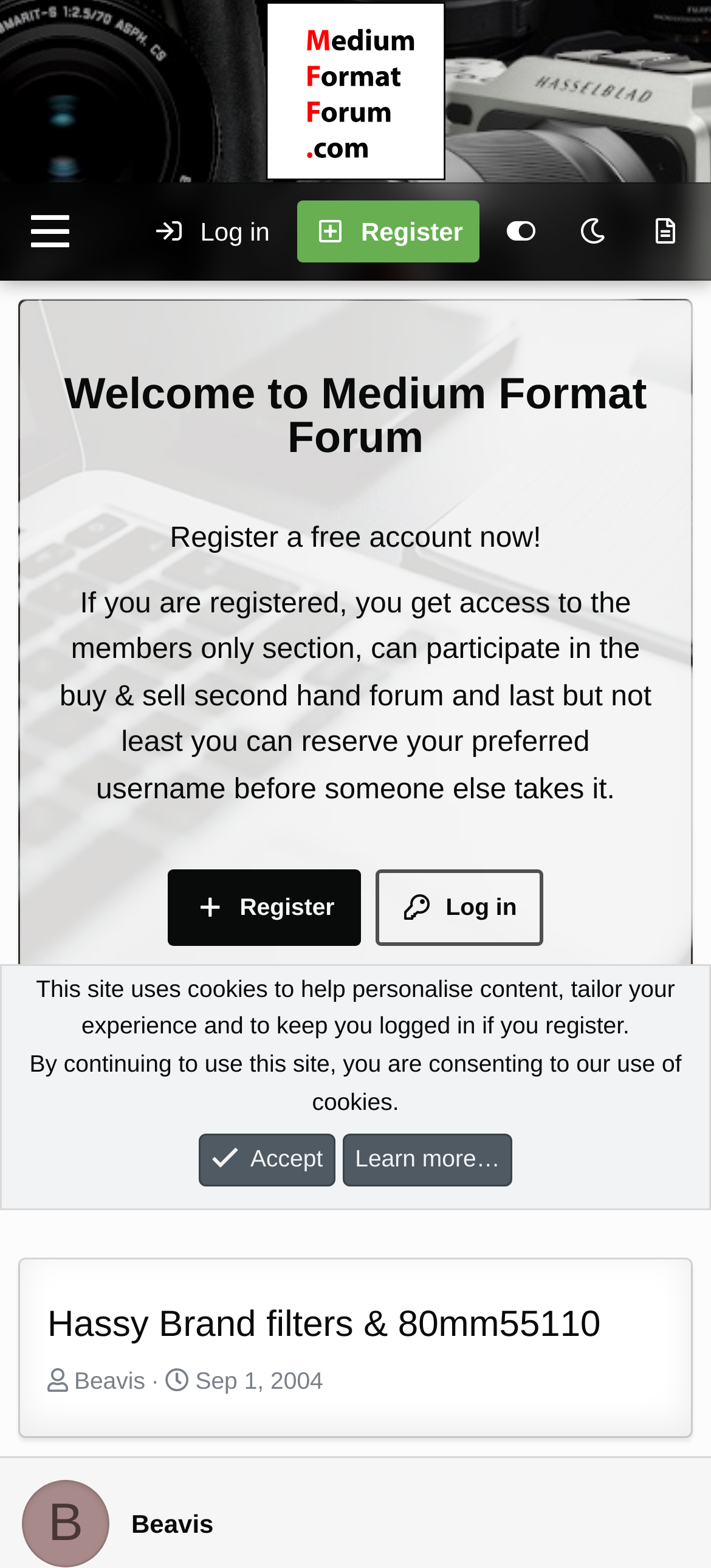What is the date of the post?
From the screenshot, supply a one-word or short-phrase answer.

Sep 1, 2004